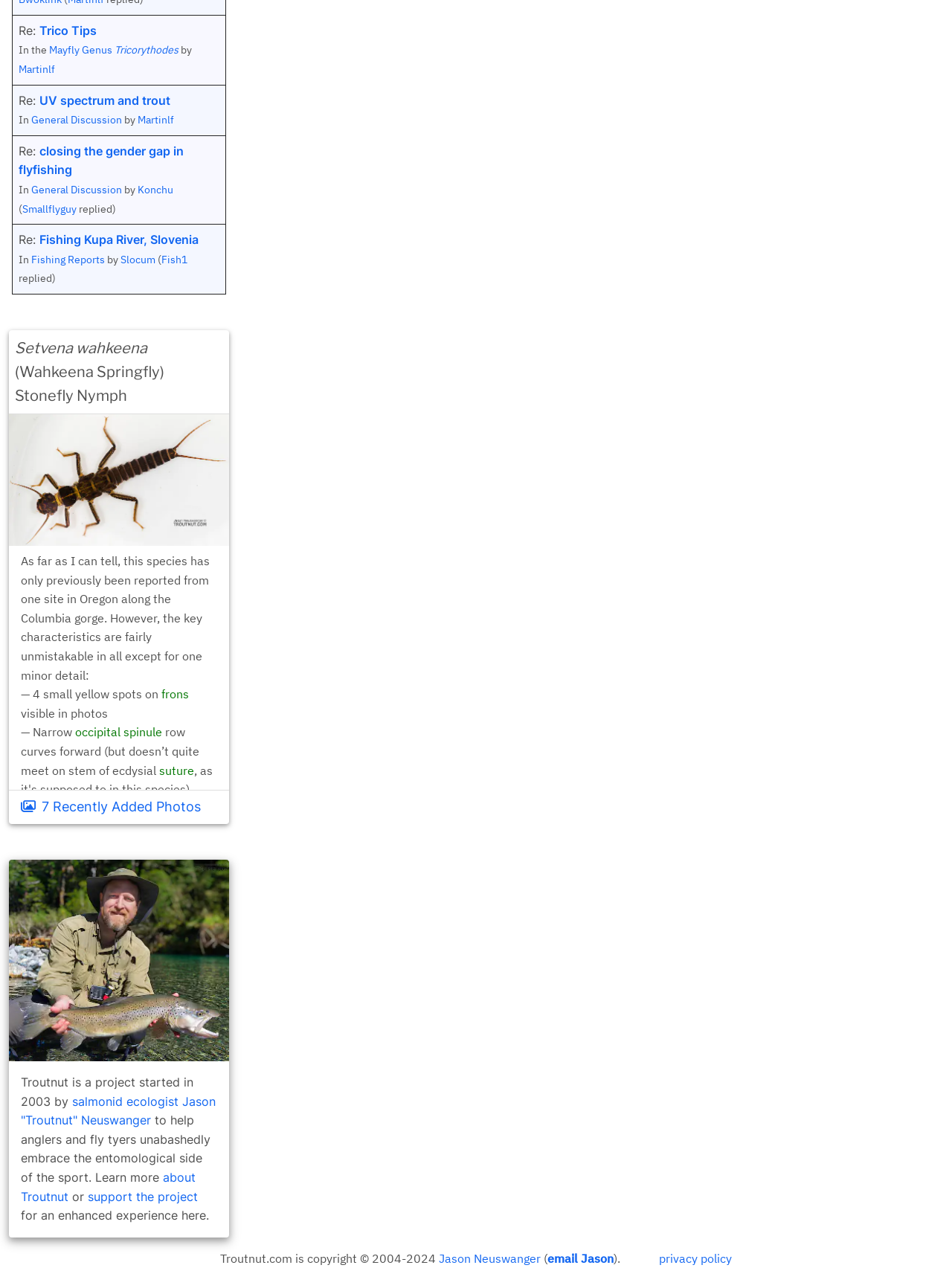Please give a succinct answer to the question in one word or phrase:
What is the name of the project started by Jason Neuswanger?

Troutnut